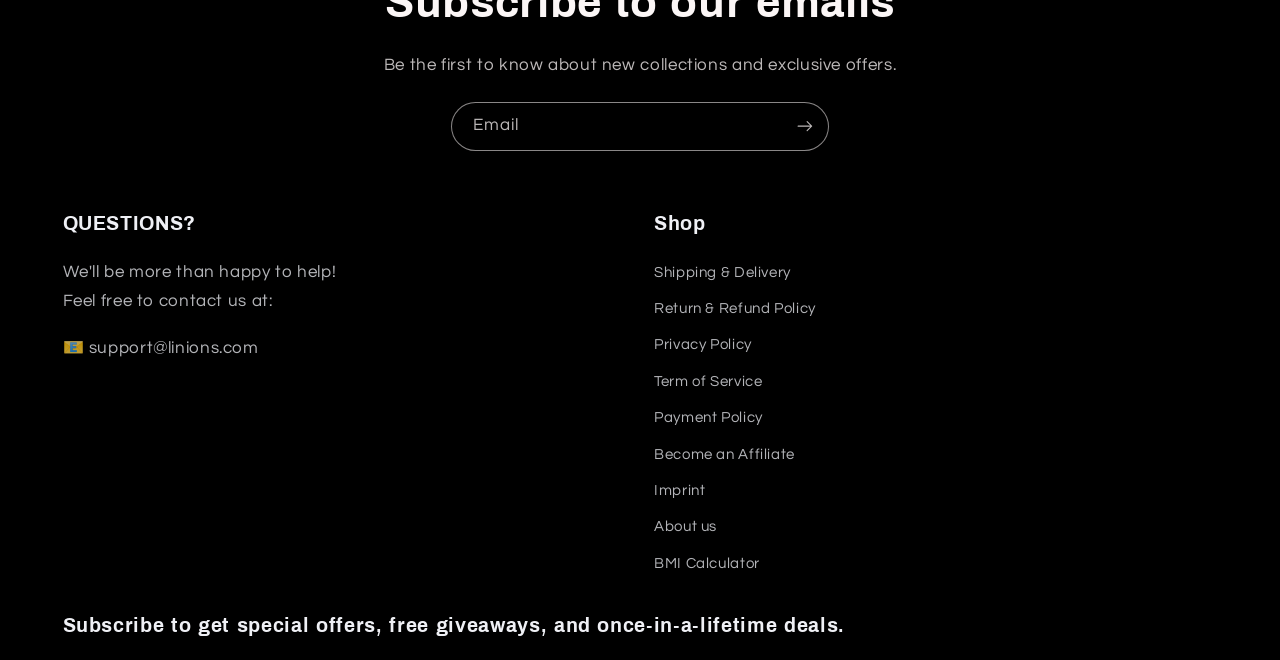What type of links are listed under 'Shop'?
Provide a detailed answer to the question using information from the image.

The links listed under the 'Shop' heading include 'Shipping & Delivery', 'Return & Refund Policy', and others, which are all related to policies and information about shopping on the website.